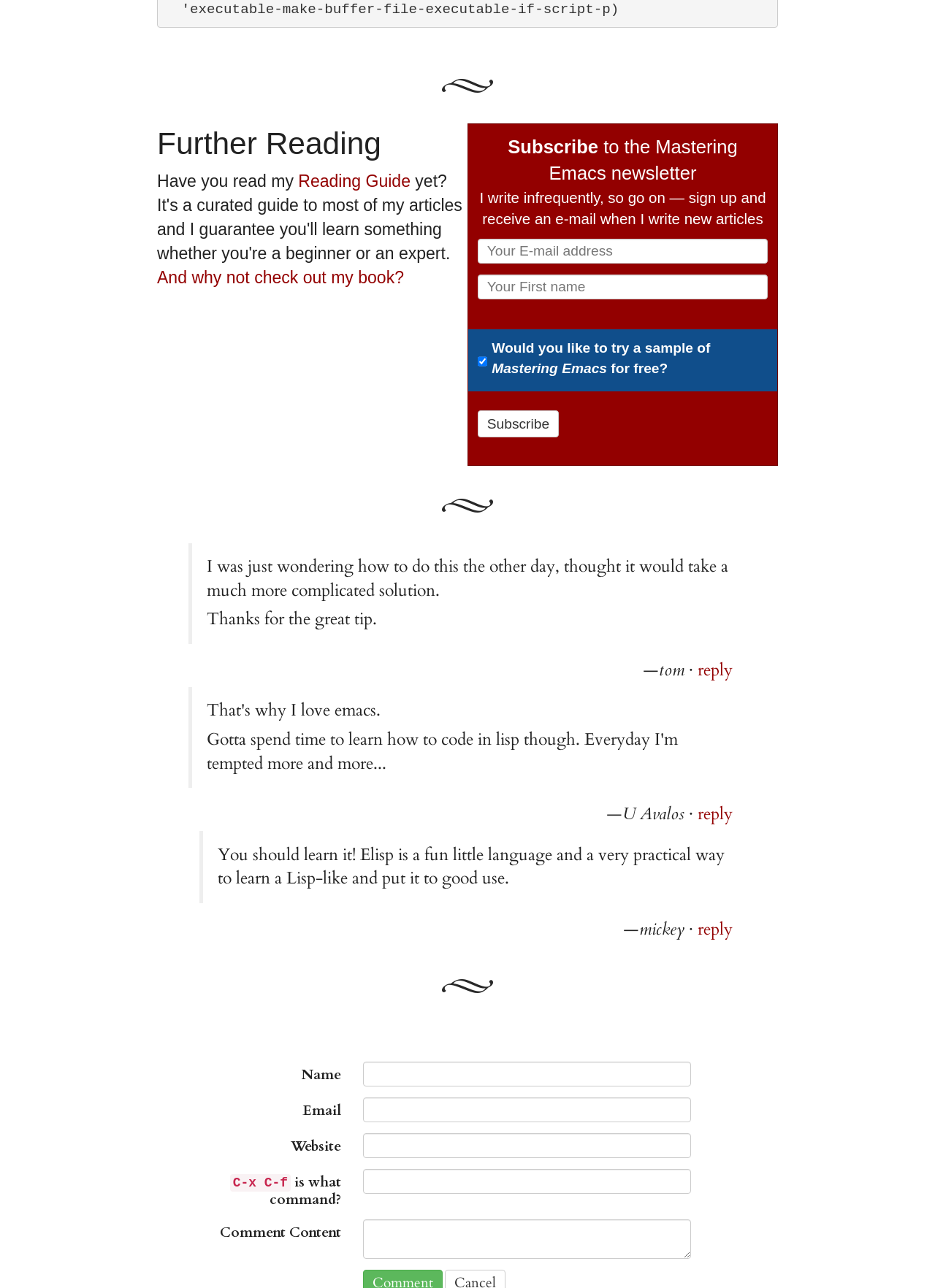Please specify the bounding box coordinates of the clickable section necessary to execute the following command: "Click the 'reply' link".

[0.746, 0.511, 0.783, 0.529]